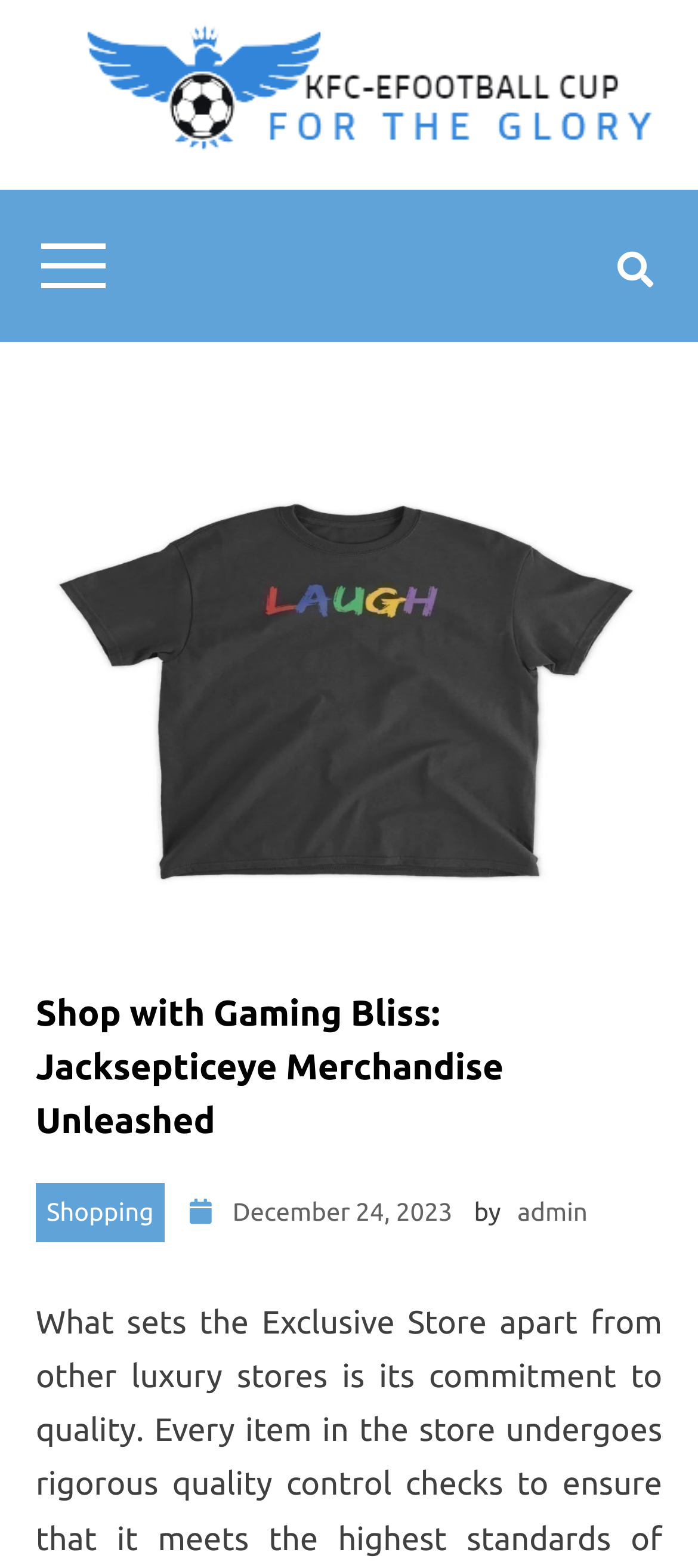Offer a meticulous caption that includes all visible features of the webpage.

The webpage appears to be an e-commerce page, specifically a merchandise store for Jacksepticeye. At the top, there is a prominent link to the "KFC EFootball Cup" with an accompanying image, taking up most of the top section. Below this, there is a static text element reading "For The Glory". 

To the right of the "For The Glory" text, there is a button with no label, which controls the primary menu. Further to the right, there is a link with a font awesome icon, represented by the Unicode character "\uf002". 

Below the top section, there is a large image that spans most of the width, with the title "Shop with Gaming Bliss: Jacksepticeye Merchandise Unleashed" written above it. This title is also a heading element. 

Underneath the image, there are three links: "Shopping", "December 24, 2023", and "admin". The "December 24, 2023" link also contains a time element. The links are arranged horizontally, with "Shopping" on the left, "December 24, 2023" in the middle, and "admin" on the right. The text "by" is situated between the "December 24, 2023" and "admin" links.